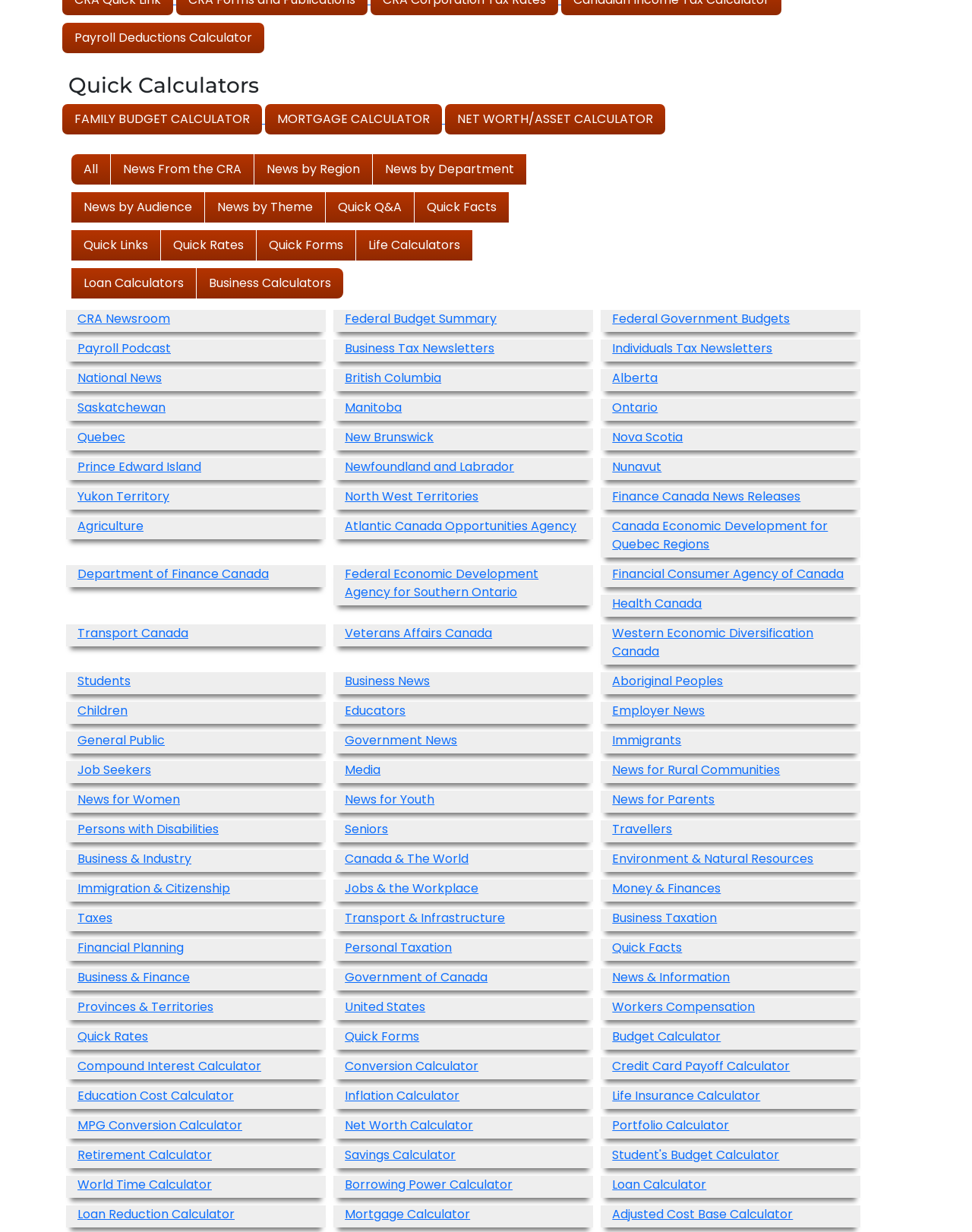Bounding box coordinates should be provided in the format (top-left x, top-left y, bottom-right x, bottom-right y) with all values between 0 and 1. Identify the bounding box for this UI element: Quebec

[0.08, 0.348, 0.129, 0.362]